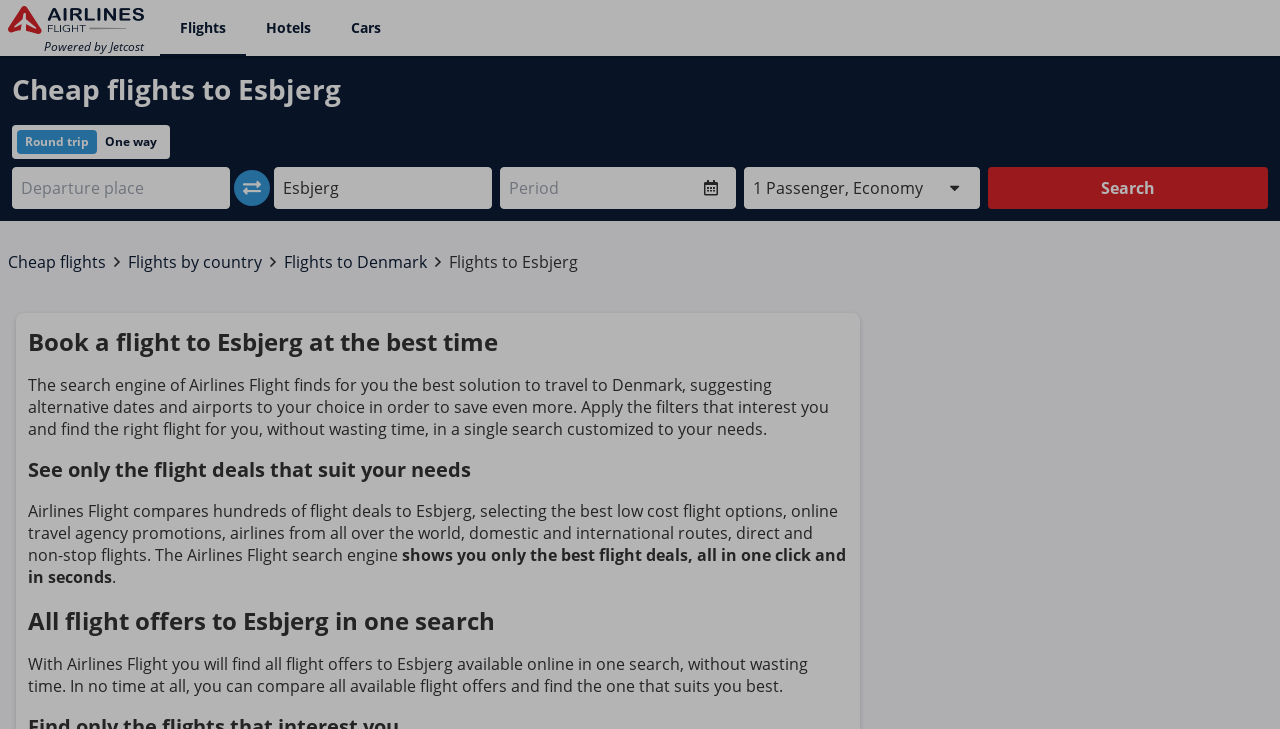Determine the bounding box coordinates for the area you should click to complete the following instruction: "Click Airlines Flight link".

[0.006, 0.002, 0.112, 0.052]